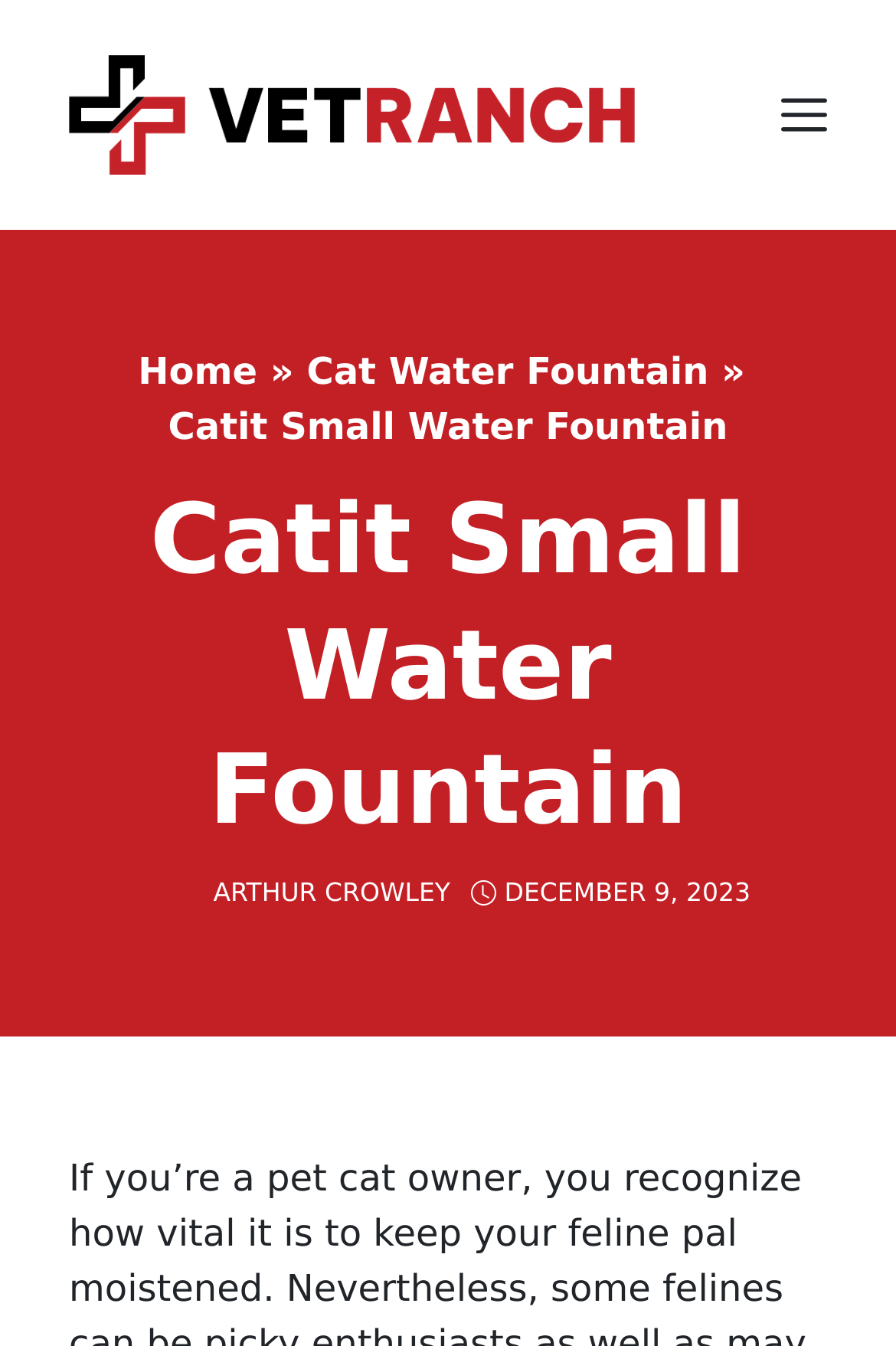What is the name of the website?
Answer briefly with a single word or phrase based on the image.

Vet Ranch